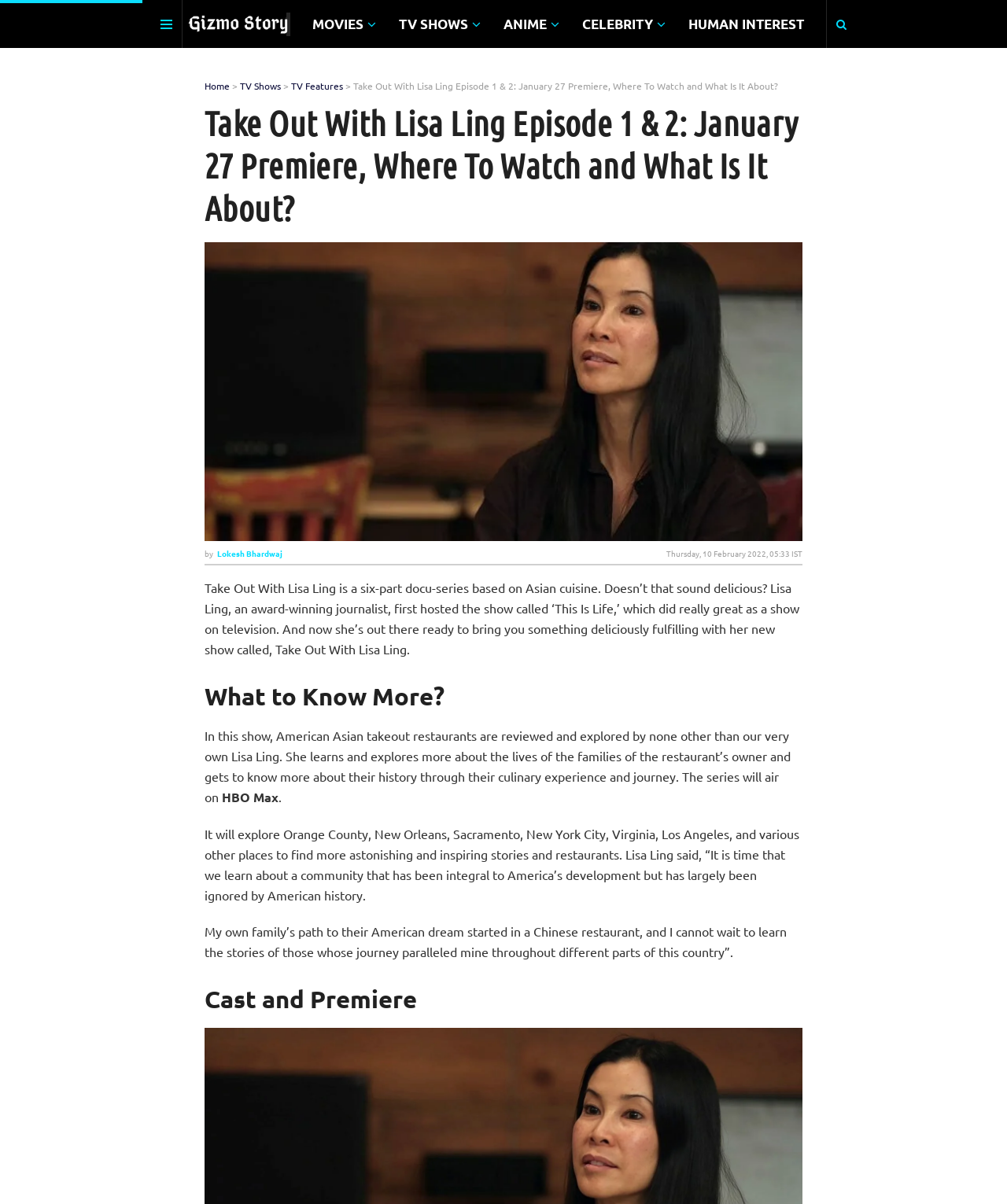What is the name of the docu-series?
Look at the webpage screenshot and answer the question with a detailed explanation.

The name of the docu-series is mentioned in the heading 'Take Out With Lisa Ling Episode 1 & 2: January 27 Premiere, Where To Watch and What Is It About?' and also in the link 'Take Out With Lisa Ling'.